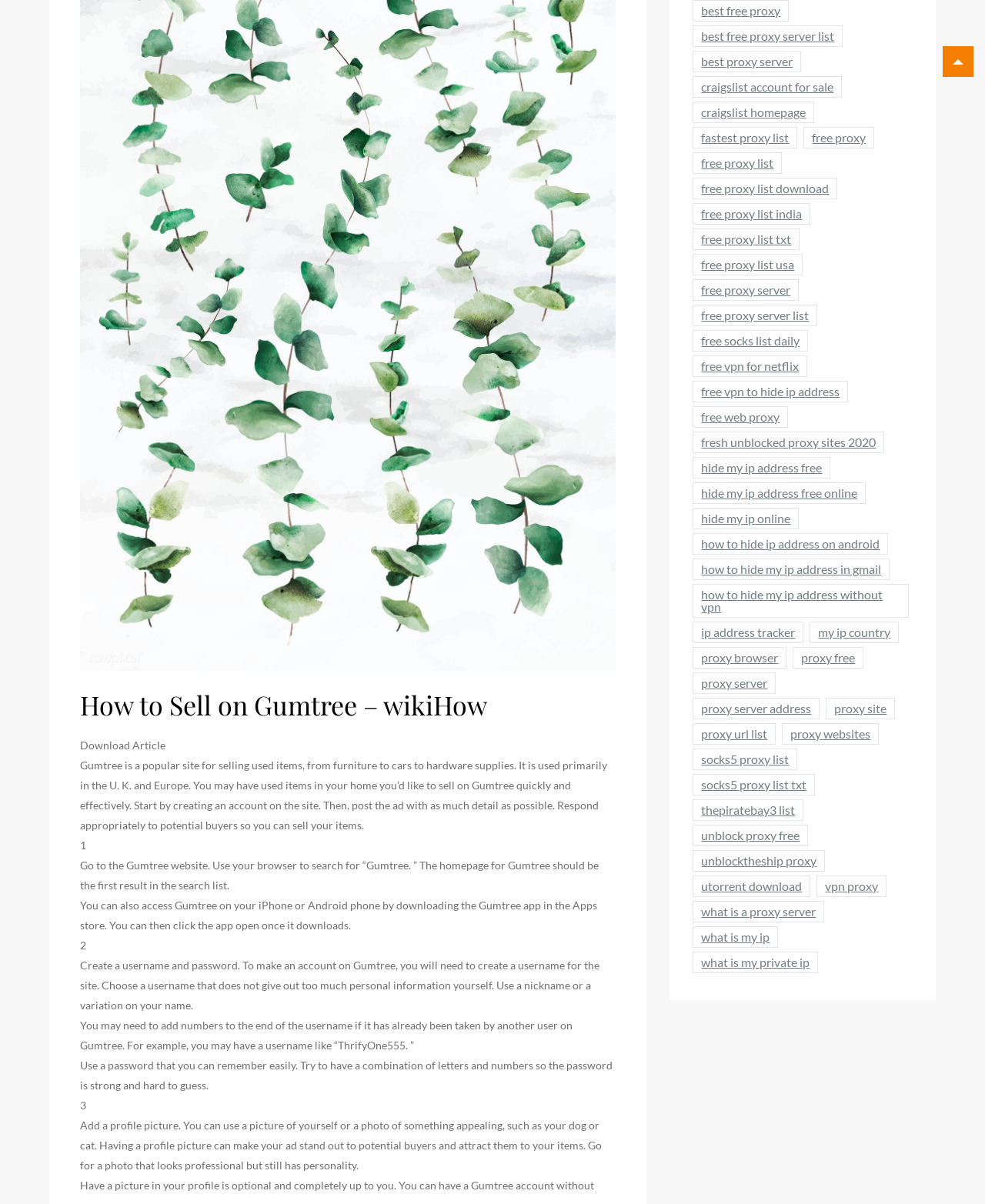Provide a one-word or one-phrase answer to the question:
What is the recommended password format on Gumtree?

Combination of letters and numbers